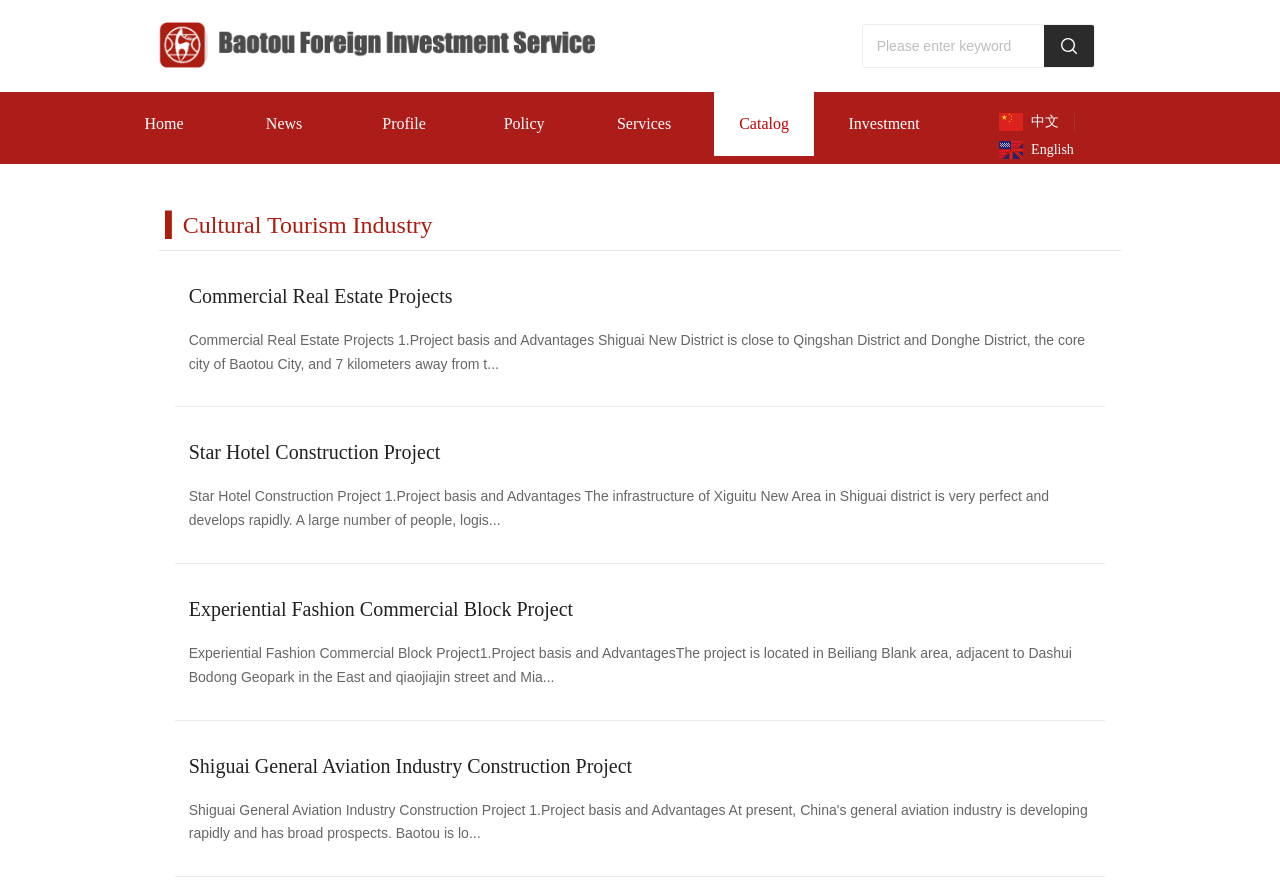Extract the bounding box coordinates for the described element: "Home". The coordinates should be represented as four float numbers between 0 and 1: [left, top, right, bottom].

[0.089, 0.104, 0.167, 0.177]